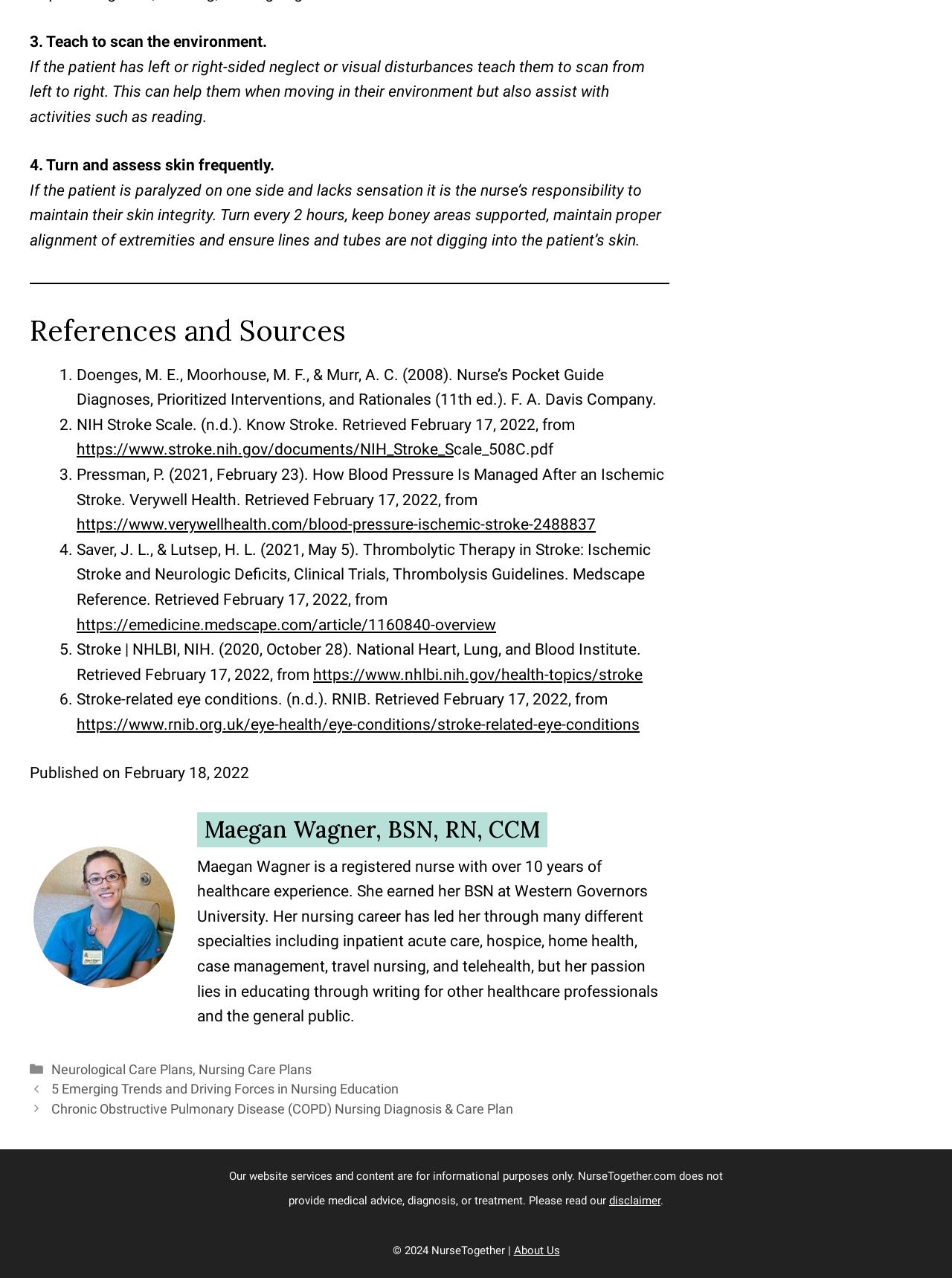Using the provided element description: "Neurological Care Plans", determine the bounding box coordinates of the corresponding UI element in the screenshot.

[0.054, 0.83, 0.202, 0.843]